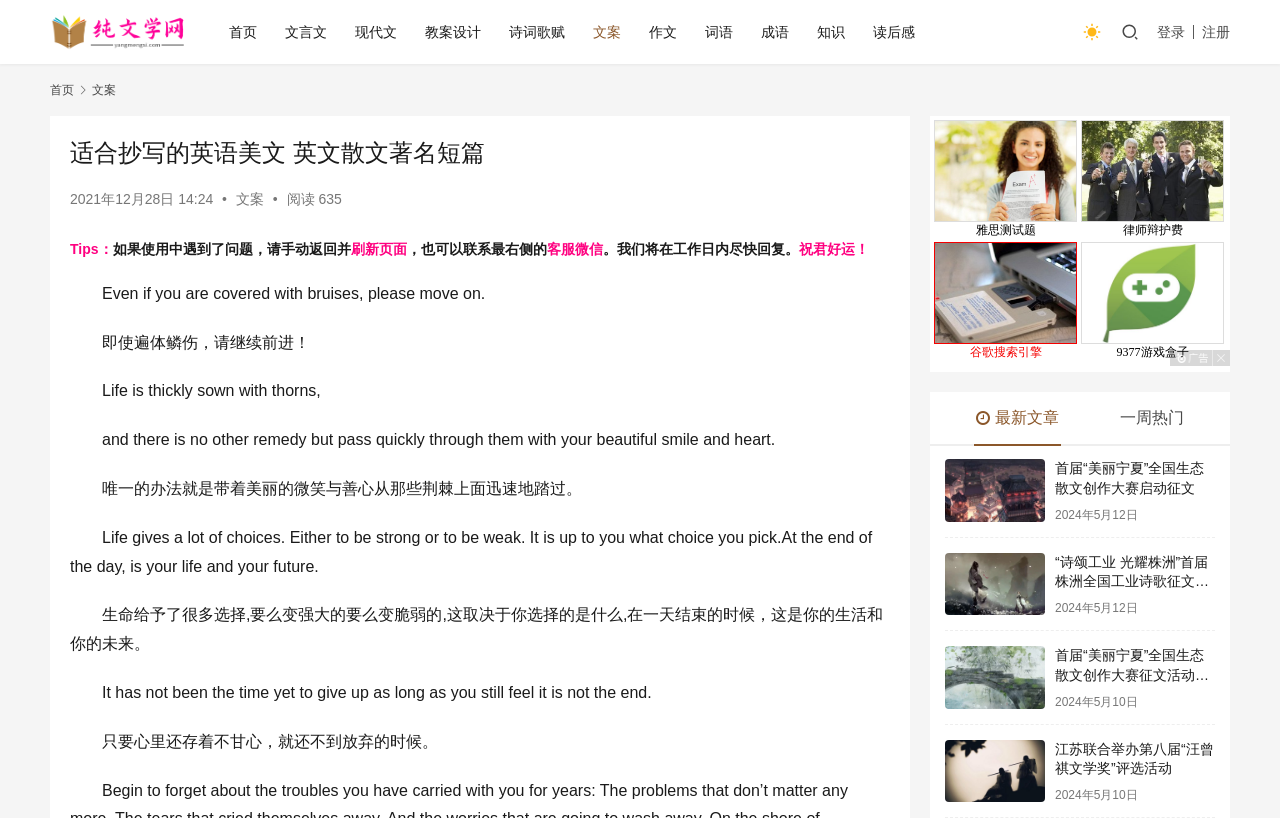Point out the bounding box coordinates of the section to click in order to follow this instruction: "Go to the homepage".

[0.168, 0.0, 0.212, 0.078]